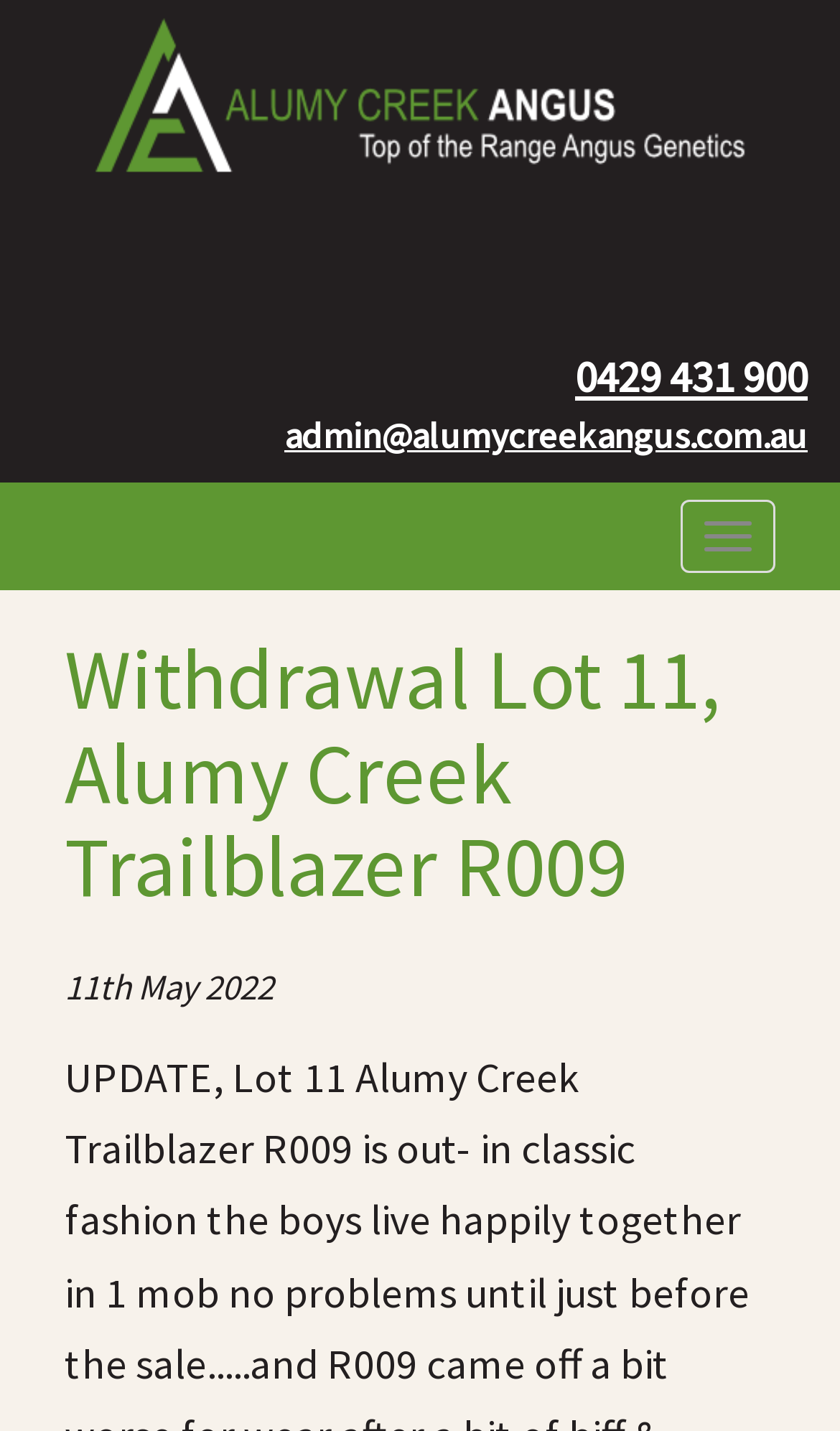What is the date mentioned on the website?
Answer the question with a detailed and thorough explanation.

I found a StaticText element with the text '11th May 2022' which is likely to be a date mentioned on the website.